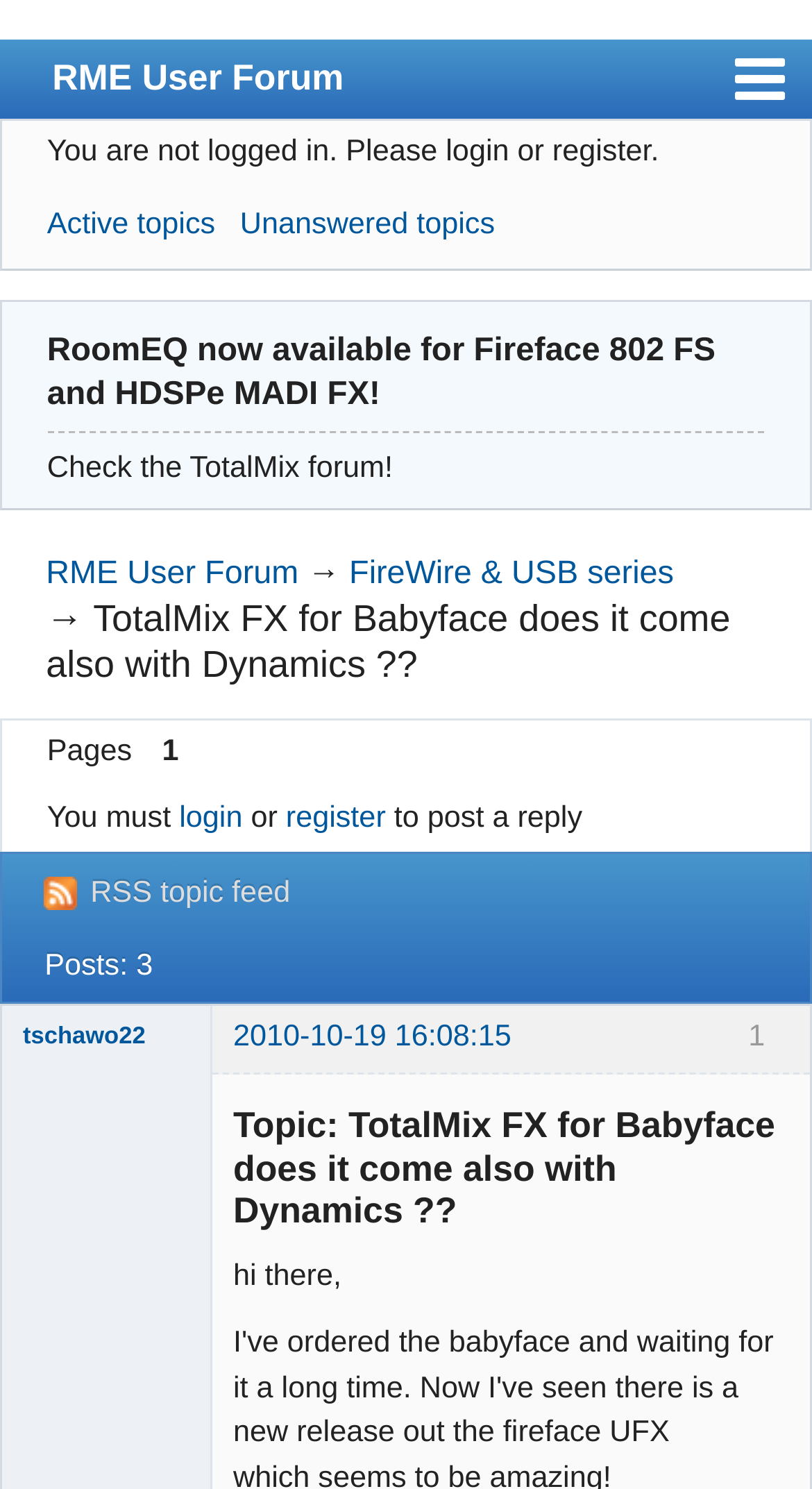Locate the bounding box coordinates of the element I should click to achieve the following instruction: "View active topics".

[0.058, 0.141, 0.265, 0.163]